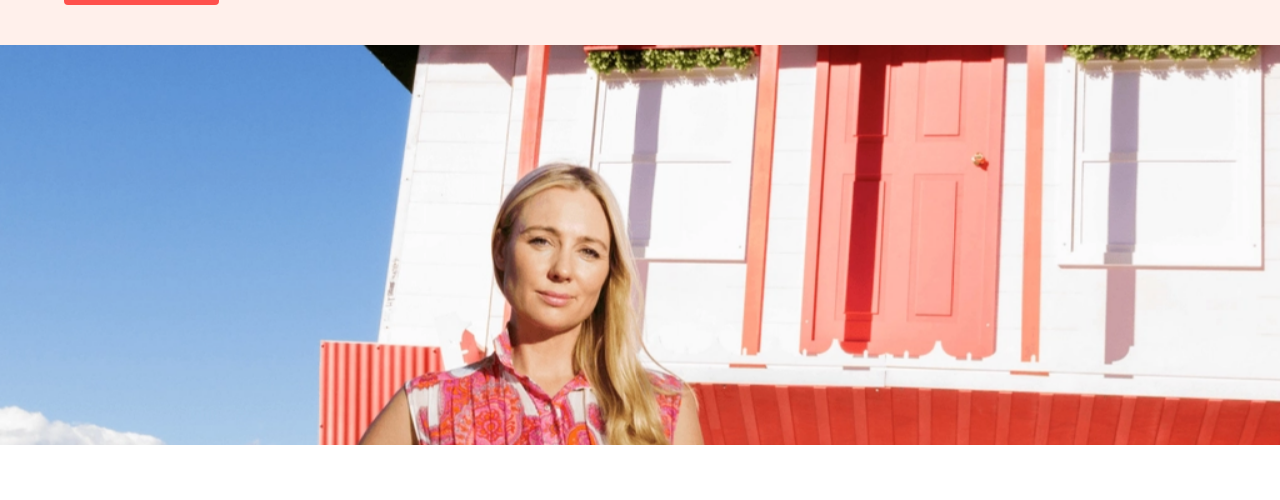Generate a detailed explanation of the scene depicted in the image.

The image features a woman standing in front of a brightly colored house, which showcases vivid red and white elements. The house has a distinct modern aesthetic, with a large red door and decorative features that add to its charm. The woman, wearing a pink patterned outfit, has long blonde hair and presents a warm smile, embodying a sense of positivity and approachability. The clear blue sky in the background enhances the vibrant colors of both the woman’s attire and the house, creating an inviting atmosphere. This visual representation aligns with a theme of home and community, resonating with the insights provided by Honey Insurance regarding the importance and value of home insurance claims in Australia.